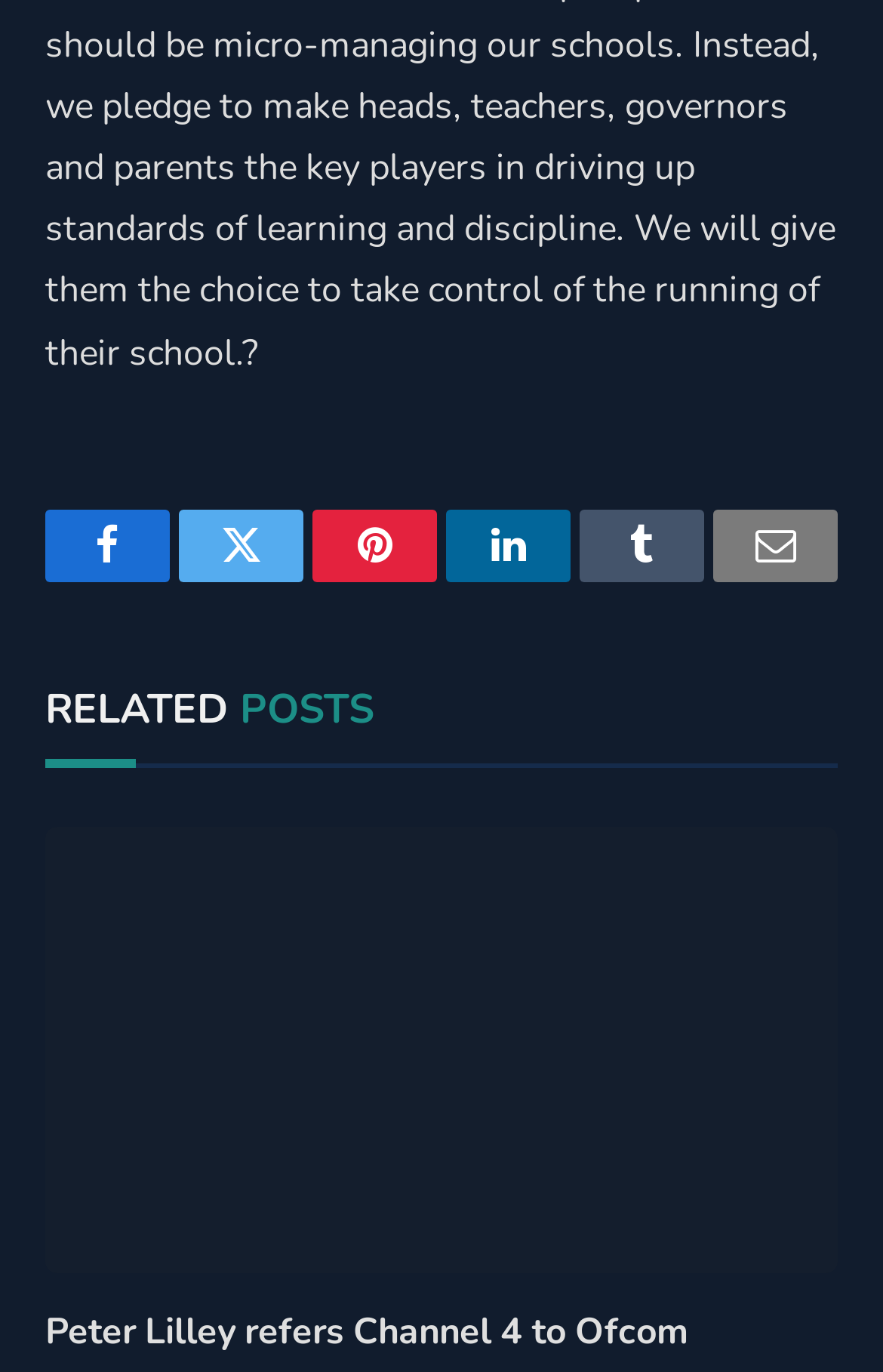Can you pinpoint the bounding box coordinates for the clickable element required for this instruction: "Read more about Peter Lilley refers Channel 4 to Ofcom"? The coordinates should be four float numbers between 0 and 1, i.e., [left, top, right, bottom].

[0.051, 0.953, 0.779, 0.989]